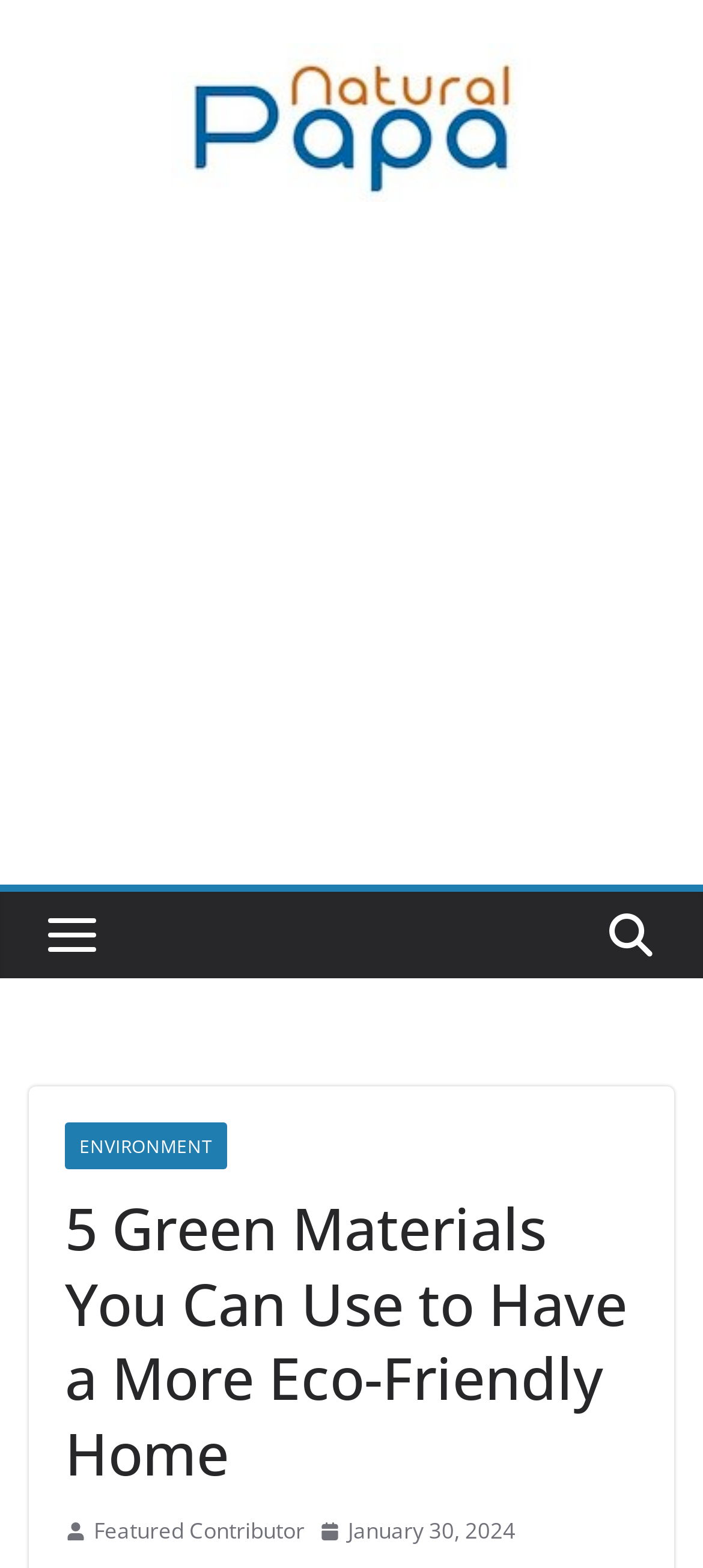When was the article published?
Please give a detailed and elaborate answer to the question based on the image.

I found the publication date of the article by looking at the link 'January 30, 2024' located at [0.454, 0.964, 0.733, 0.989] which is a sibling of the image at [0.092, 0.97, 0.123, 0.984] and the link 'Featured Contributor' at [0.133, 0.964, 0.433, 0.989].